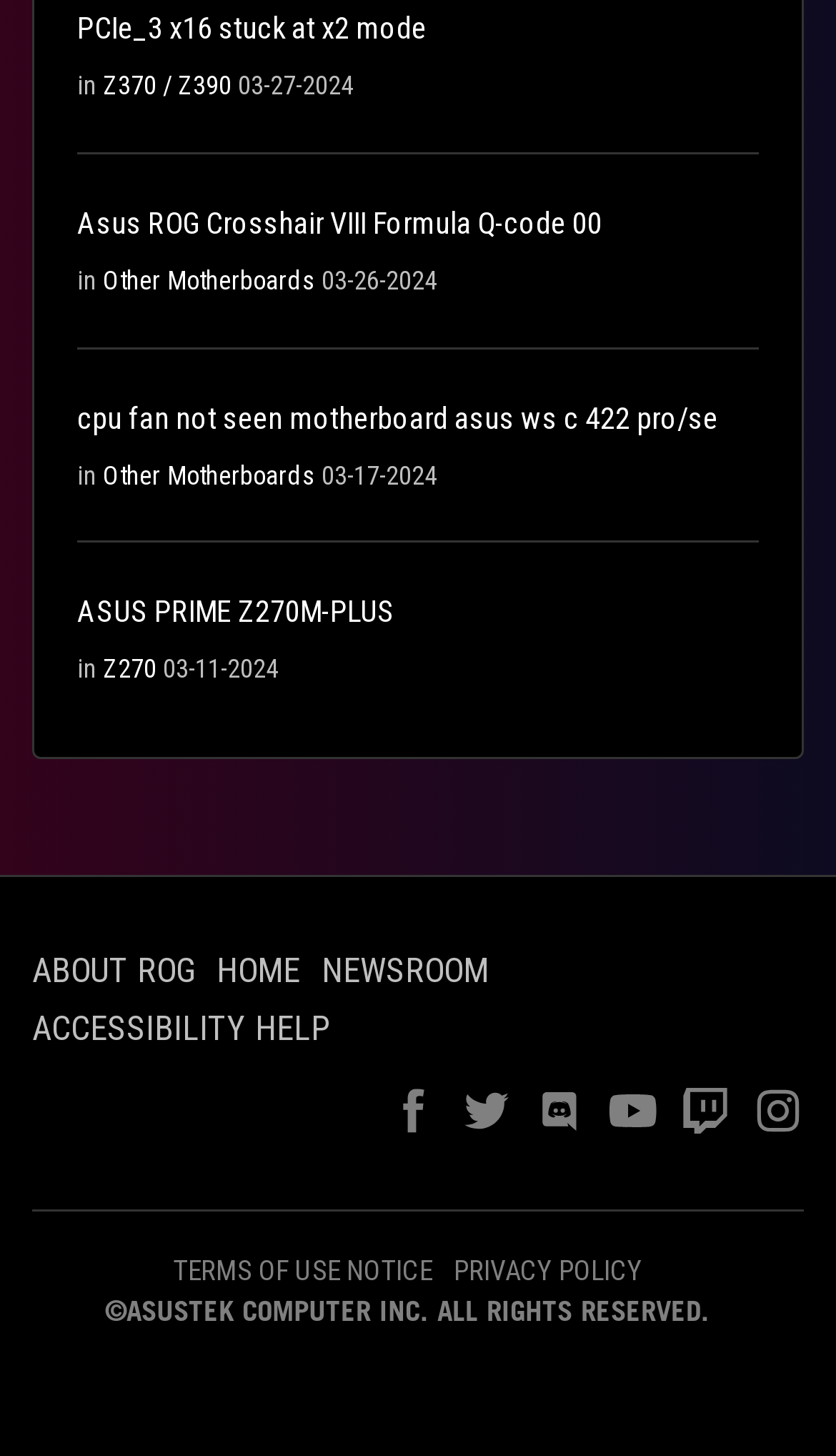Determine the bounding box coordinates of the UI element described by: "TERMS OF USE NOTICE".

[0.206, 0.861, 0.517, 0.883]